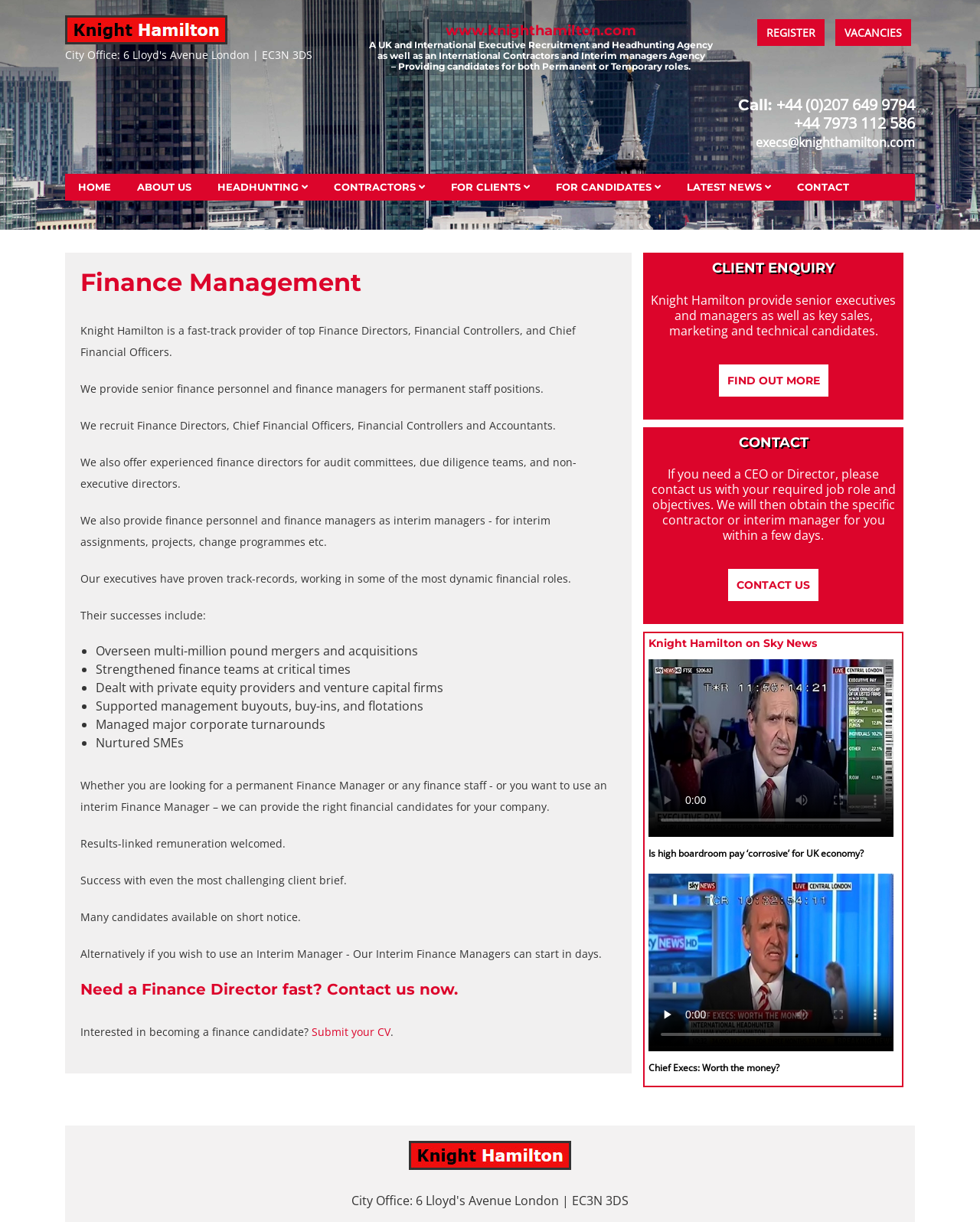Reply to the question with a single word or phrase:
What is the purpose of the 'Submit your CV' link?

To submit a CV for a finance candidate